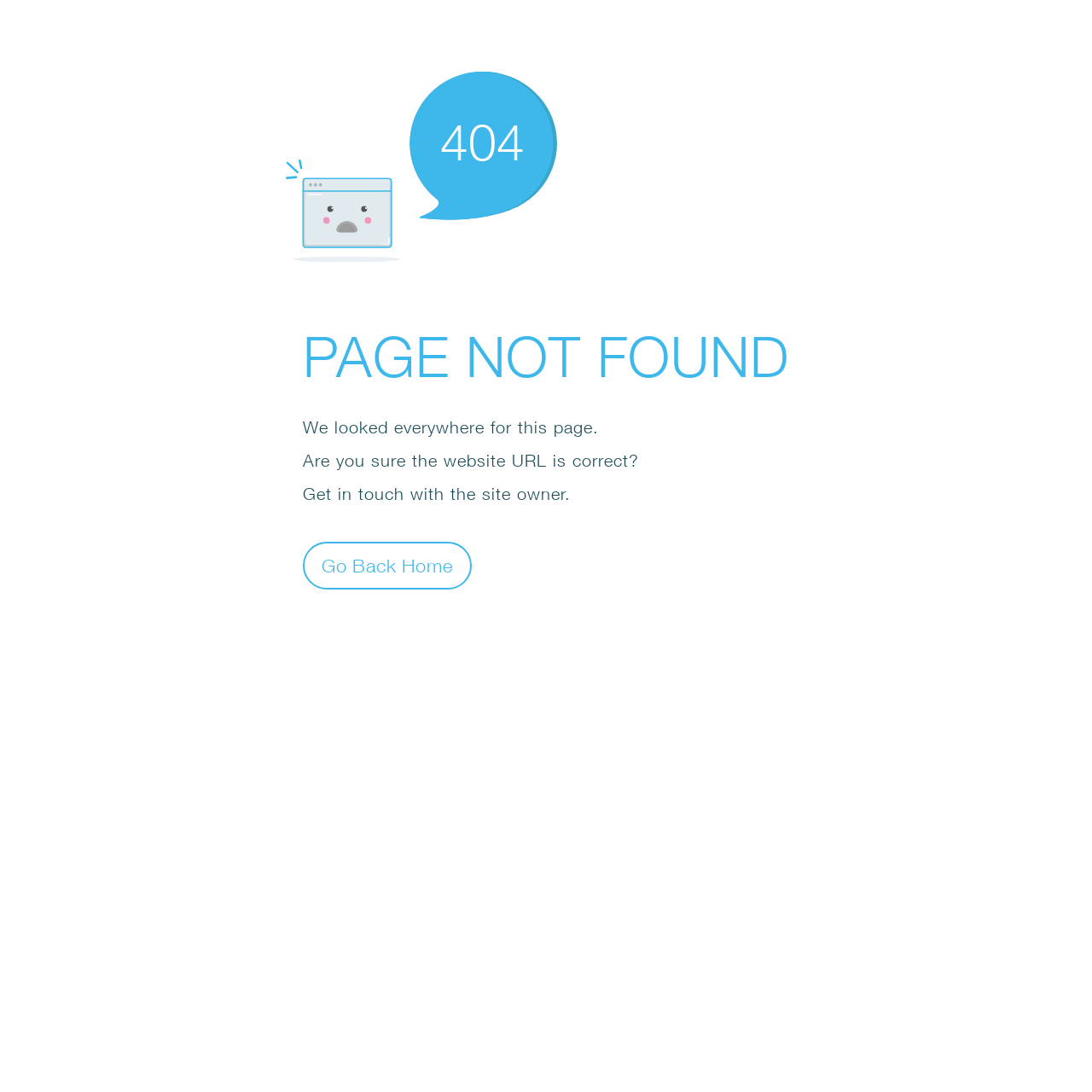Please give a short response to the question using one word or a phrase:
What is the button text?

Go Back Home